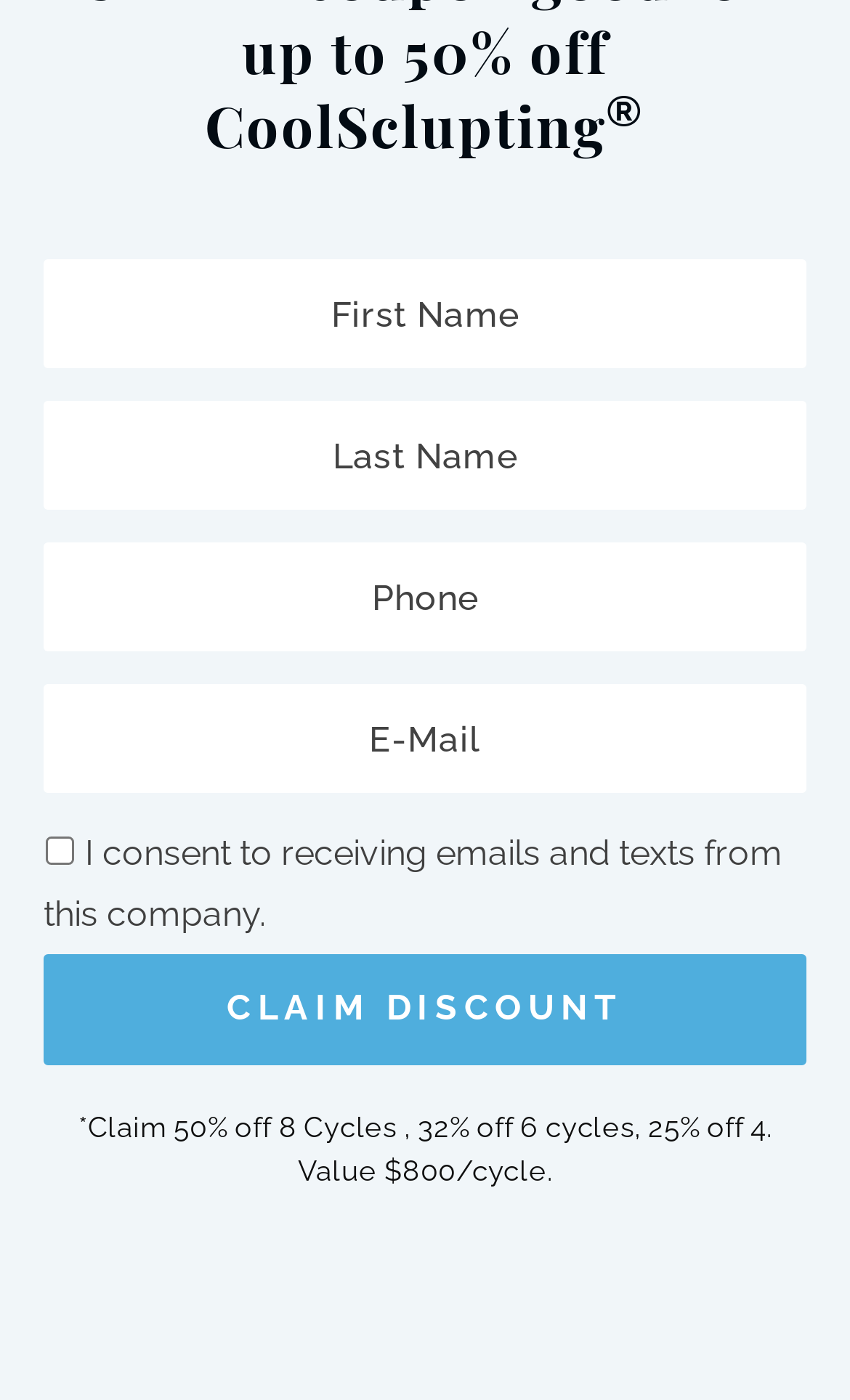Identify the bounding box coordinates for the UI element described as: "value="CLAIM DISCOUNT"".

[0.051, 0.682, 0.949, 0.761]